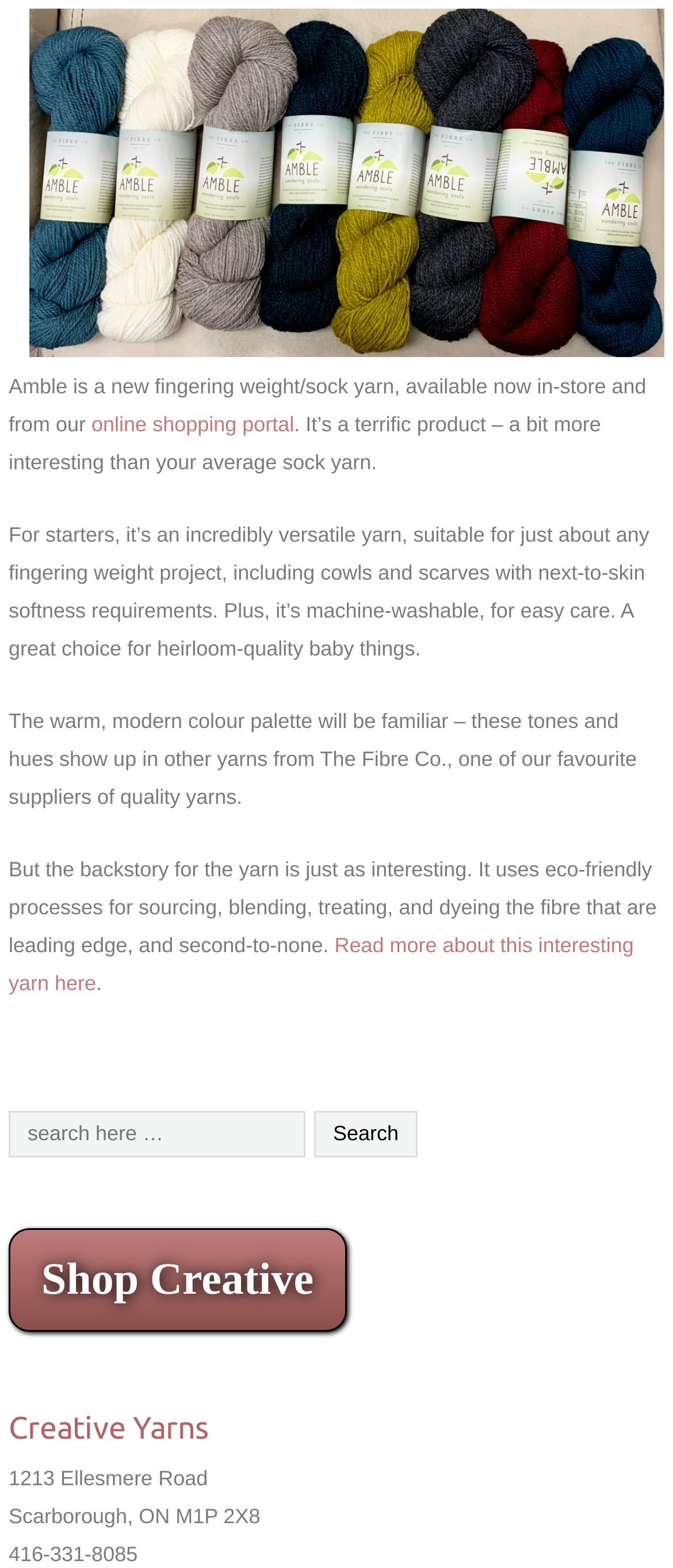Provide the bounding box coordinates for the UI element that is described by this text: "name="s" placeholder="search here …"". The coordinates should be in the form of four float numbers between 0 and 1: [left, top, right, bottom].

[0.013, 0.709, 0.454, 0.738]